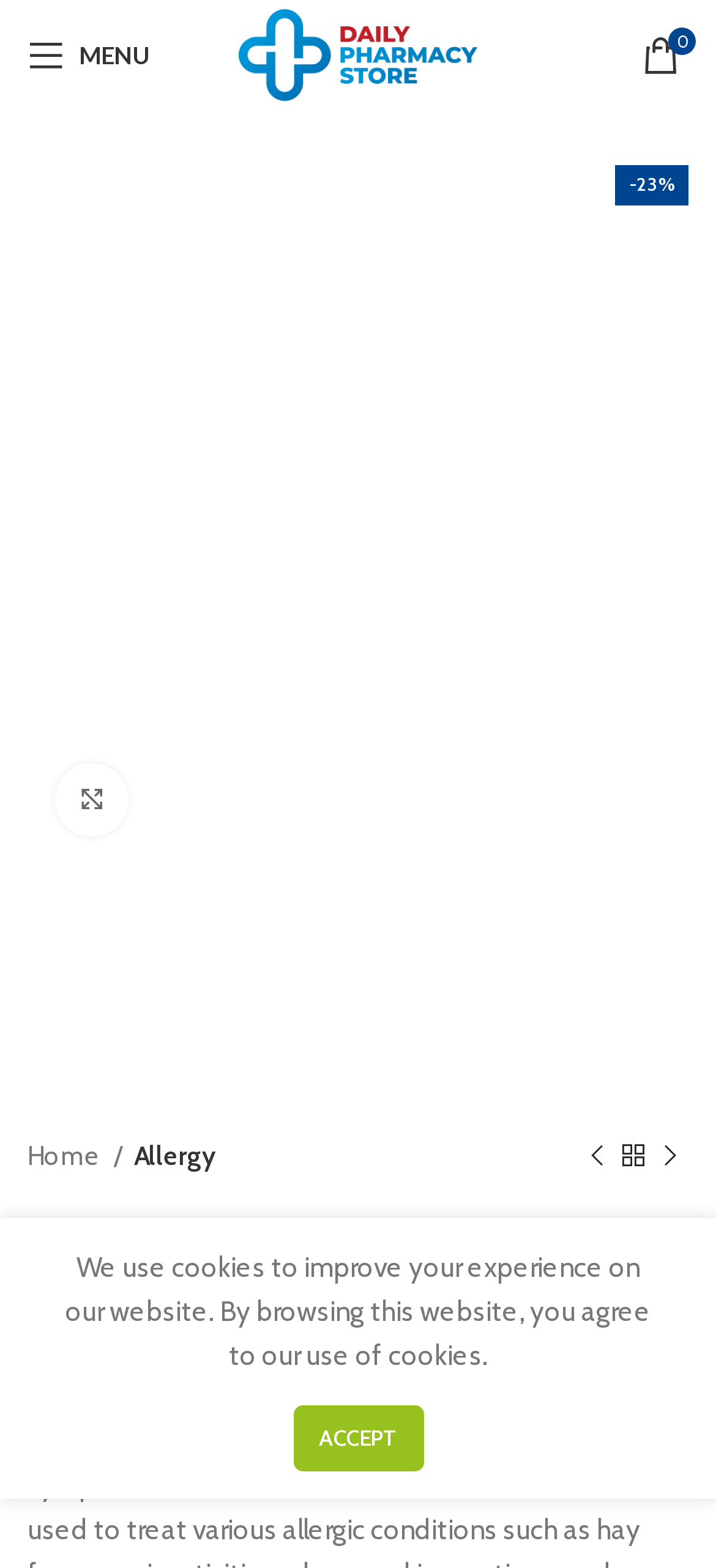Identify the bounding box coordinates for the UI element mentioned here: "aria-label="Previous product"". Provide the coordinates as four float values between 0 and 1, i.e., [left, top, right, bottom].

[0.808, 0.726, 0.859, 0.75]